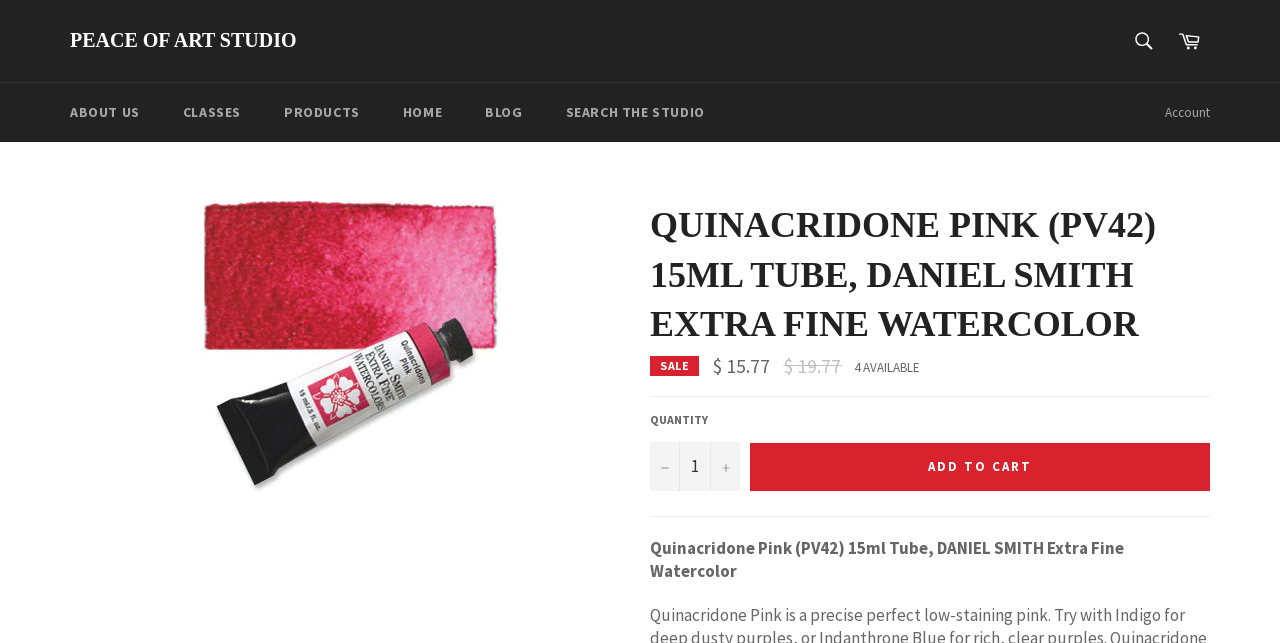Can you find the bounding box coordinates for the element that needs to be clicked to execute this instruction: "Decrease quantity"? The coordinates should be given as four float numbers between 0 and 1, i.e., [left, top, right, bottom].

[0.508, 0.687, 0.531, 0.764]